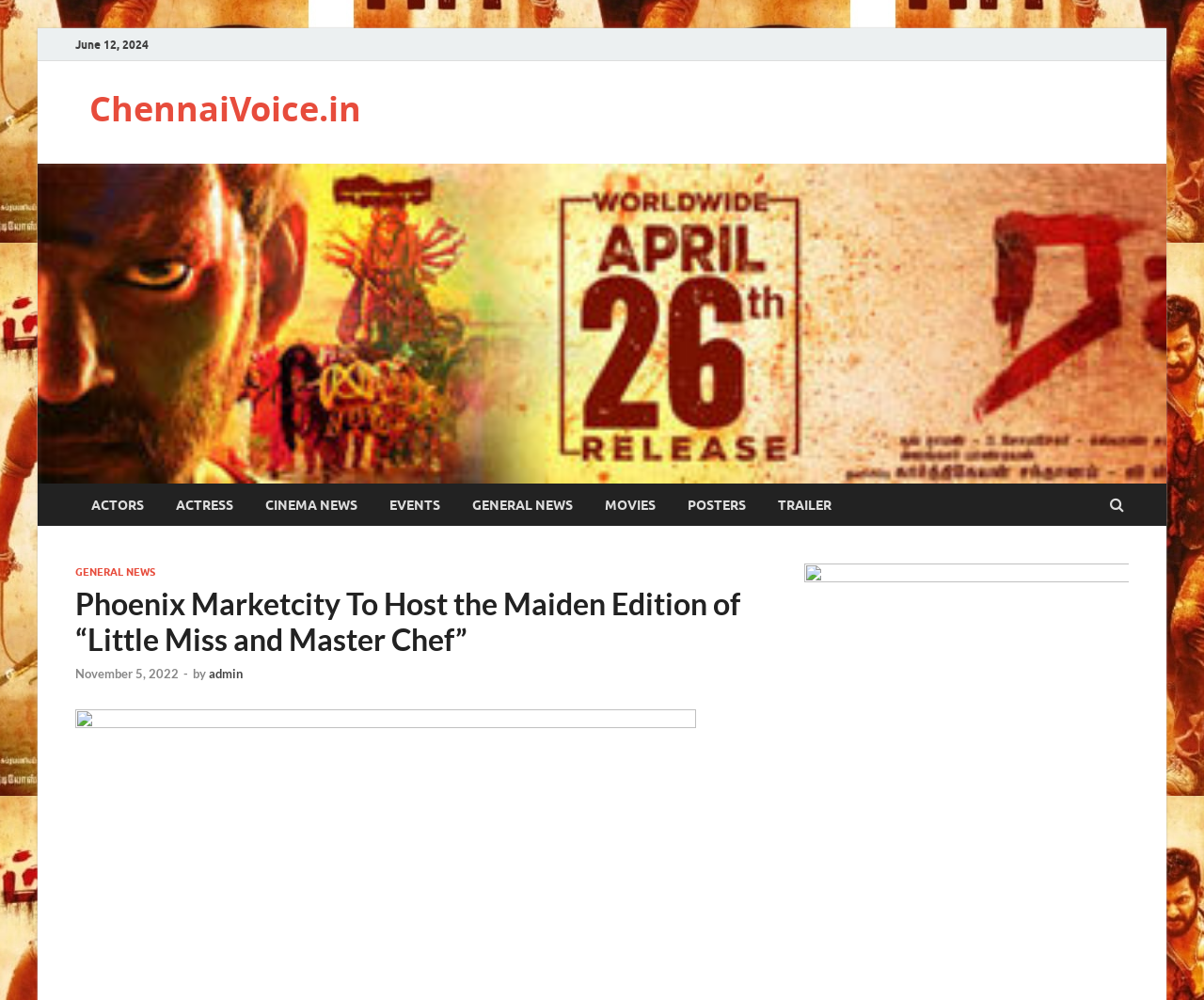Give a one-word or one-phrase response to the question:
What type of news is this article categorized under?

GENERAL NEWS